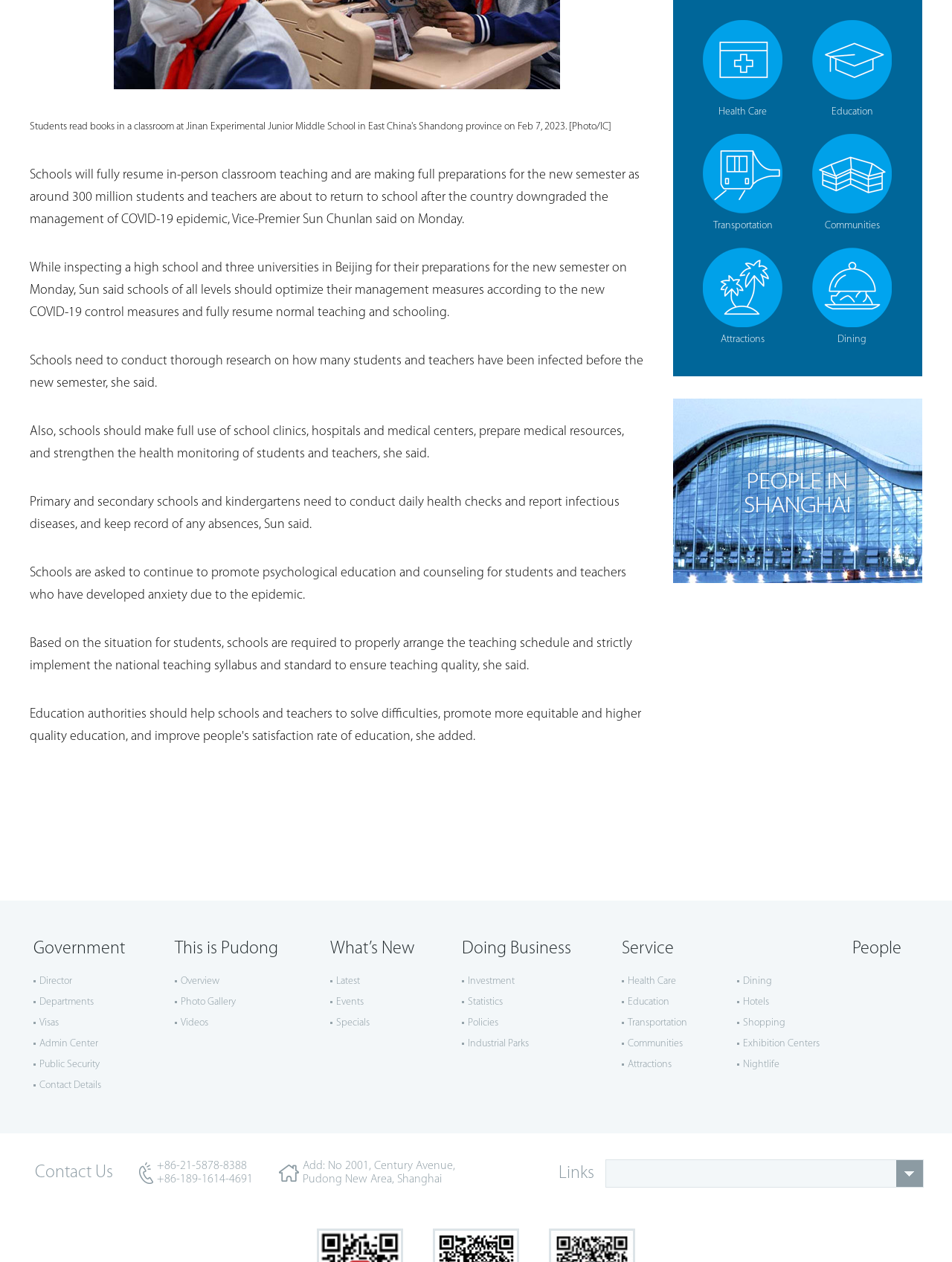Using the given description, provide the bounding box coordinates formatted as (top-left x, top-left y, bottom-right x, bottom-right y), with all values being floating point numbers between 0 and 1. Description: Photo Gallery

[0.19, 0.79, 0.248, 0.798]